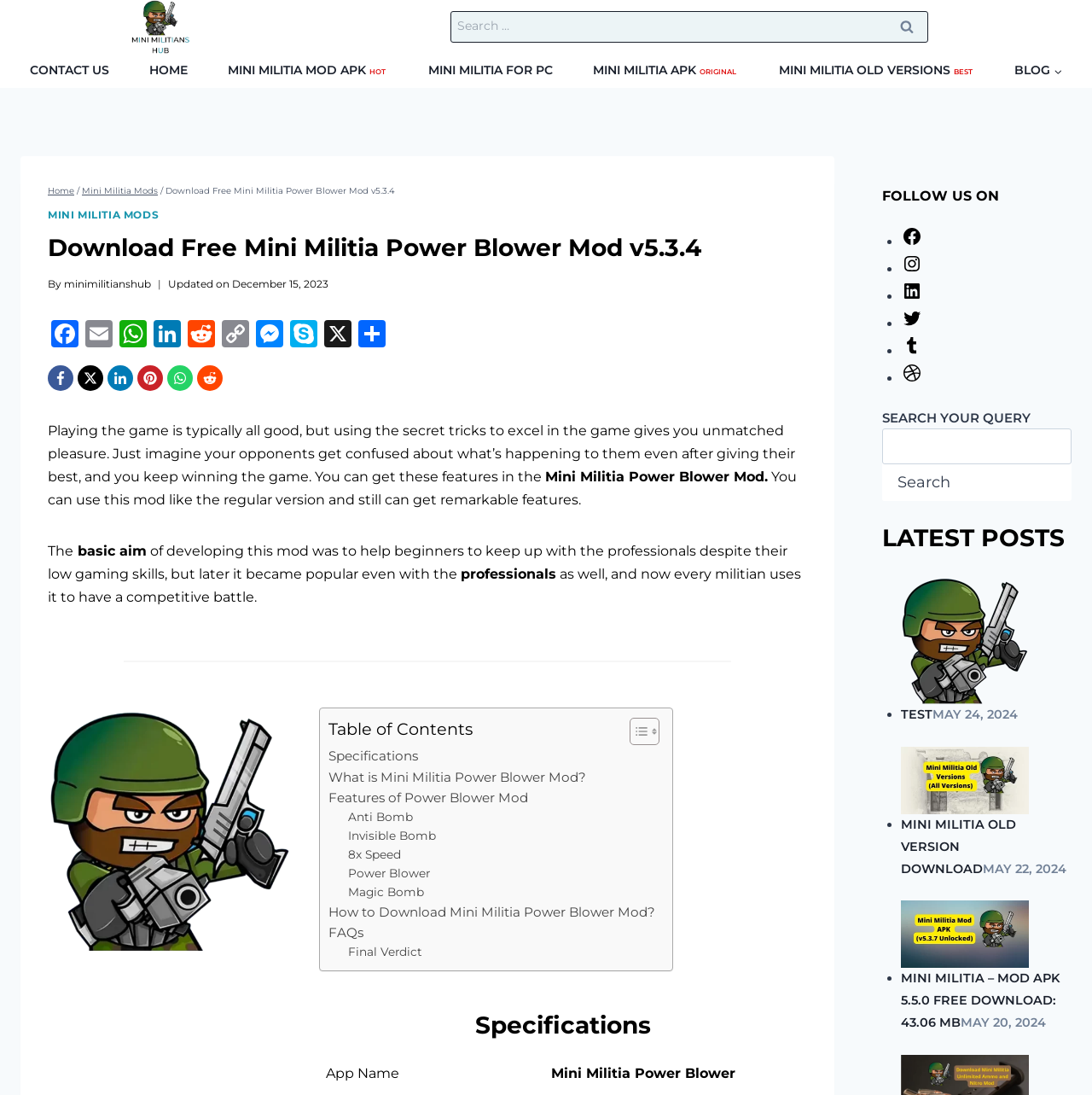Specify the bounding box coordinates of the area that needs to be clicked to achieve the following instruction: "Download Mini Militia Power Blower latest Version".

[0.044, 0.646, 0.267, 0.869]